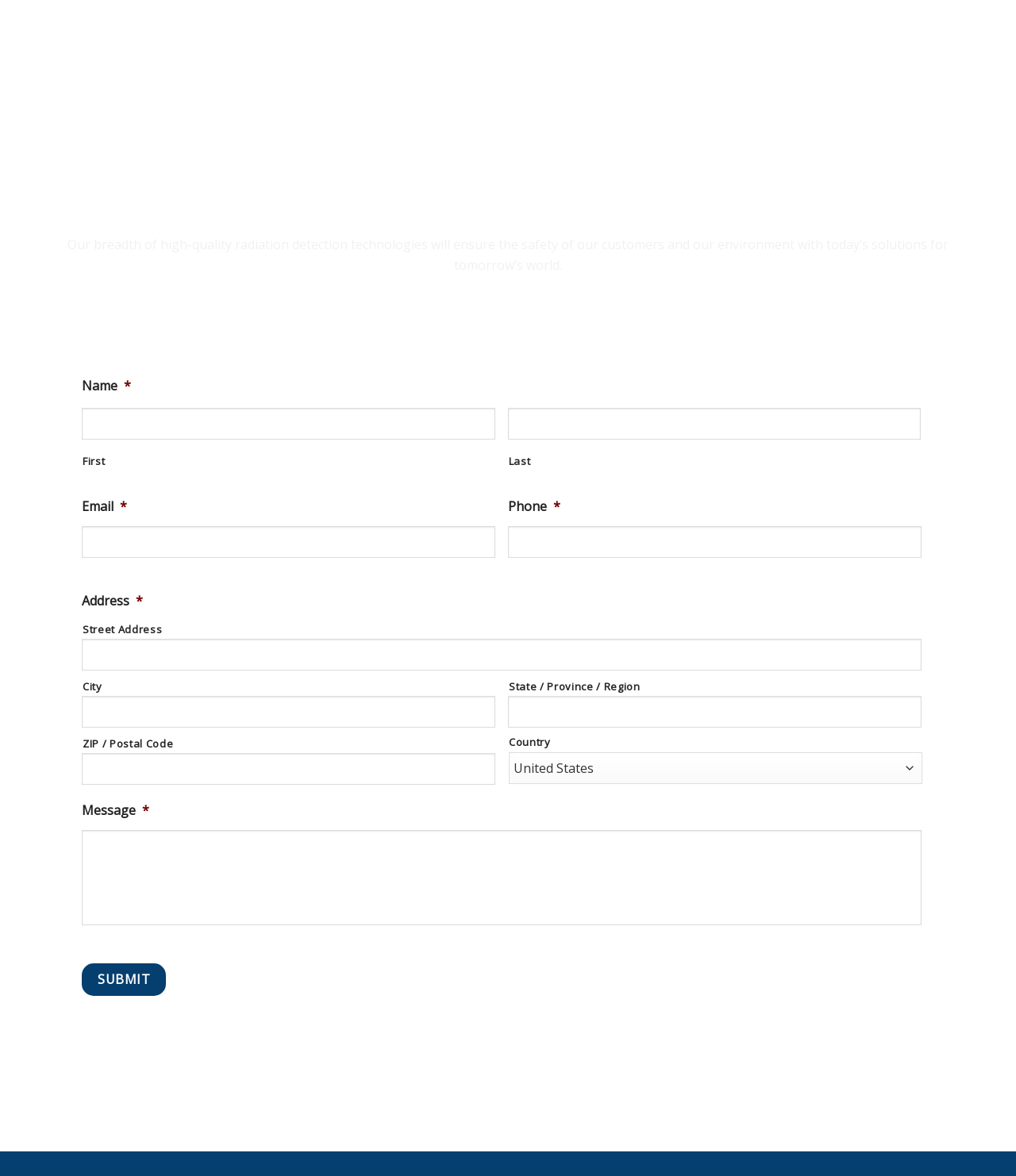Please reply with a single word or brief phrase to the question: 
How many textboxes are there in the contact form?

8